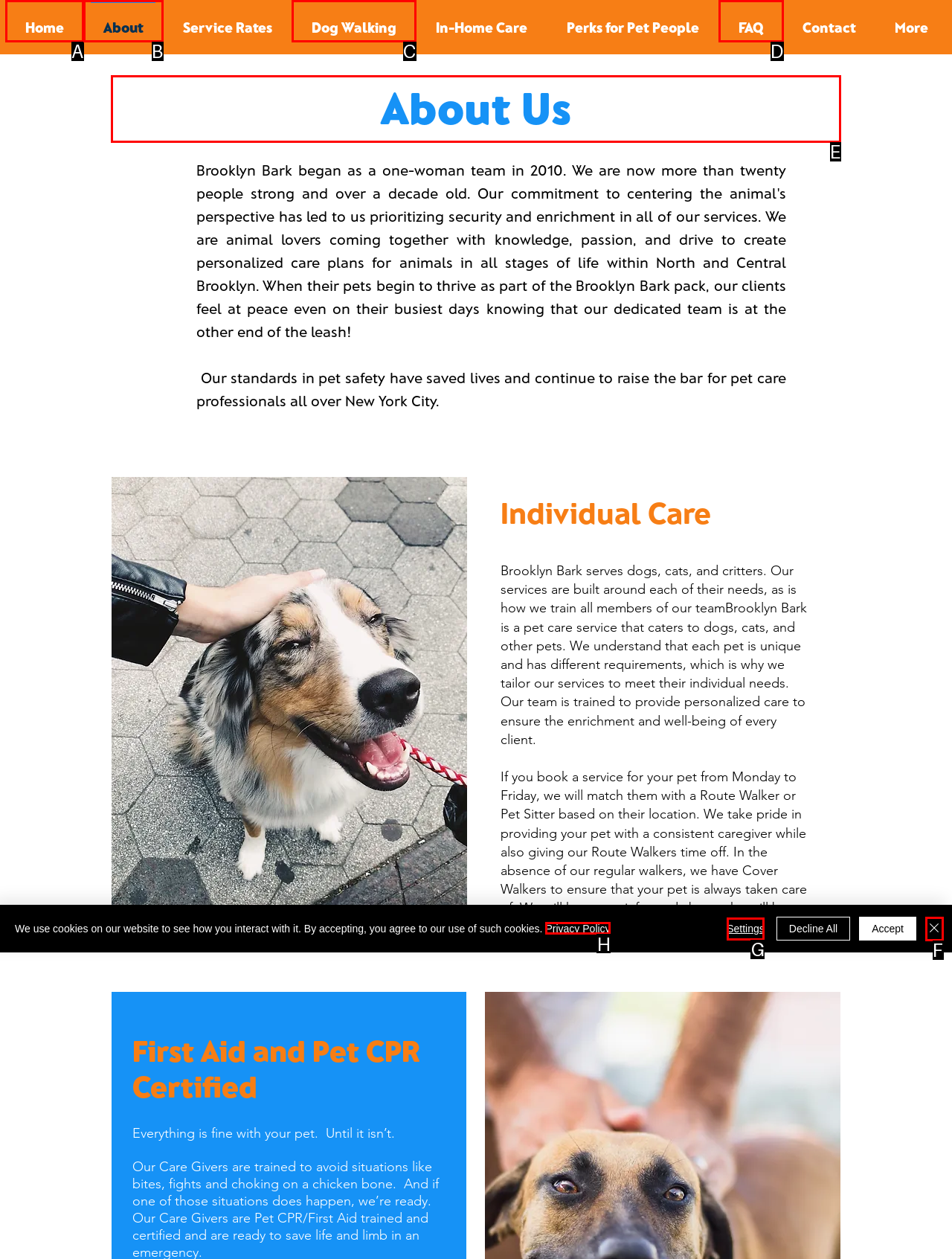Pick the right letter to click to achieve the task: View About Us section
Answer with the letter of the correct option directly.

E